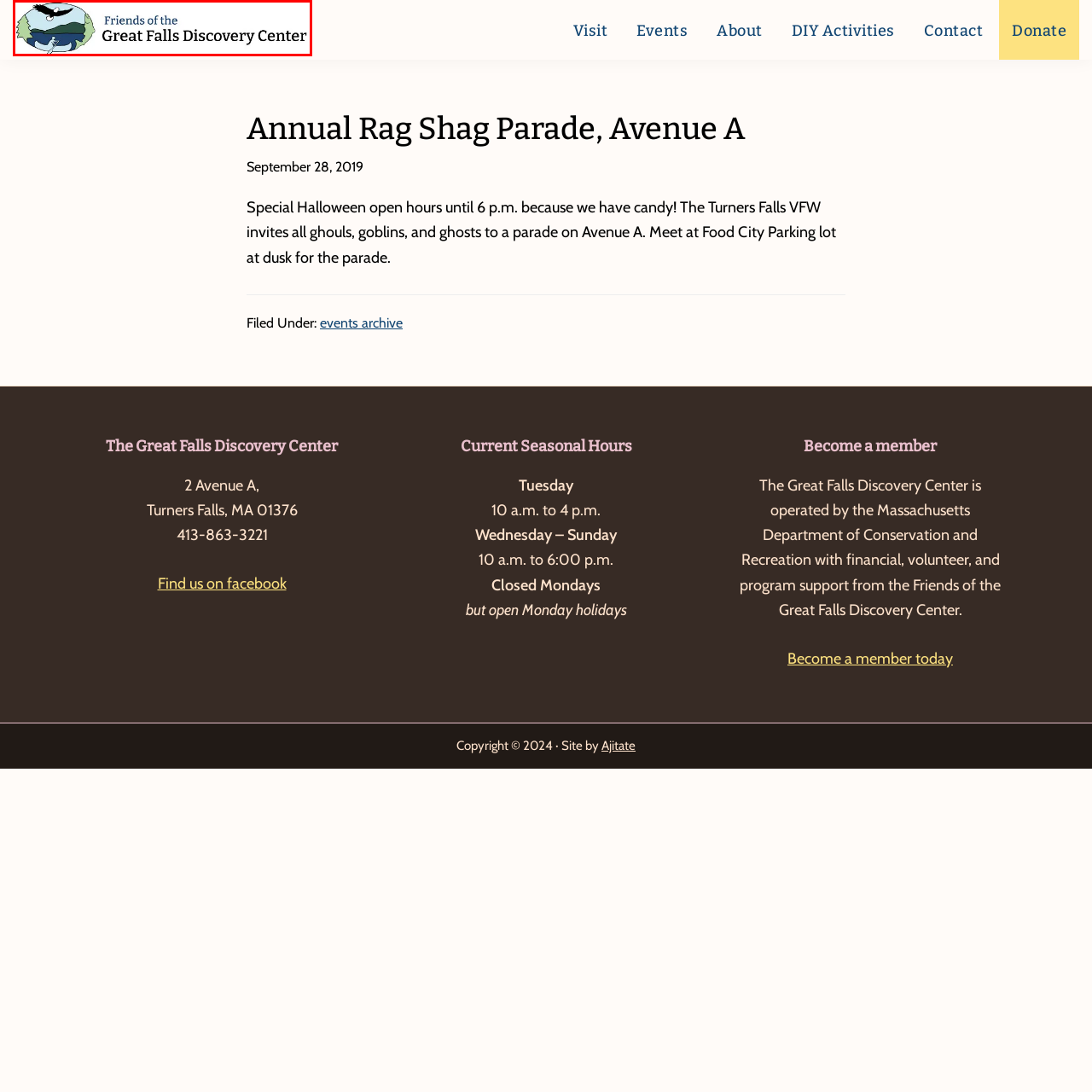Inspect the image surrounded by the red border and give a one-word or phrase answer to the question:
What is the eagle in the logo doing?

In flight